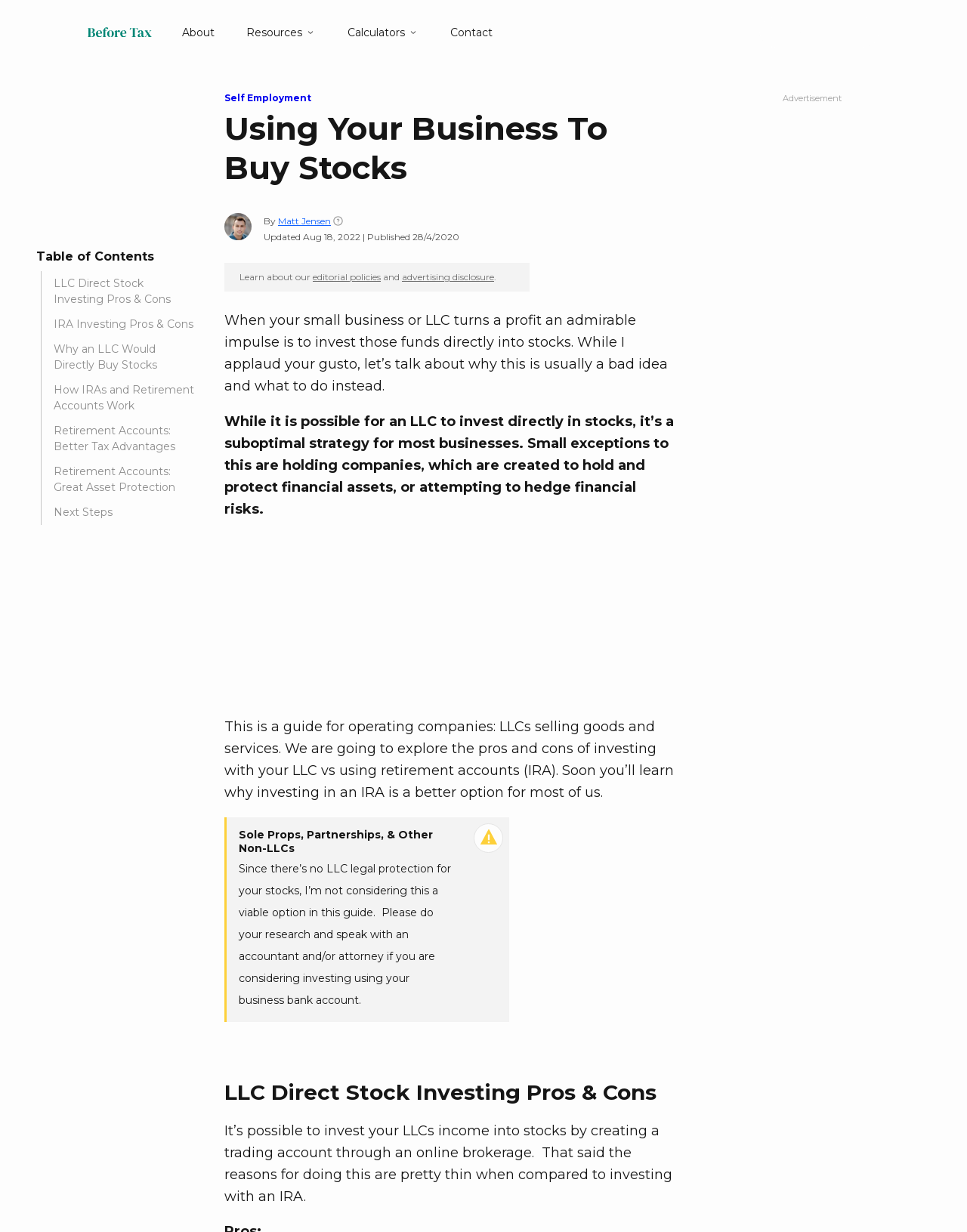Please find the bounding box coordinates of the element that you should click to achieve the following instruction: "Click on Plastic Gift Cards". The coordinates should be presented as four float numbers between 0 and 1: [left, top, right, bottom].

None